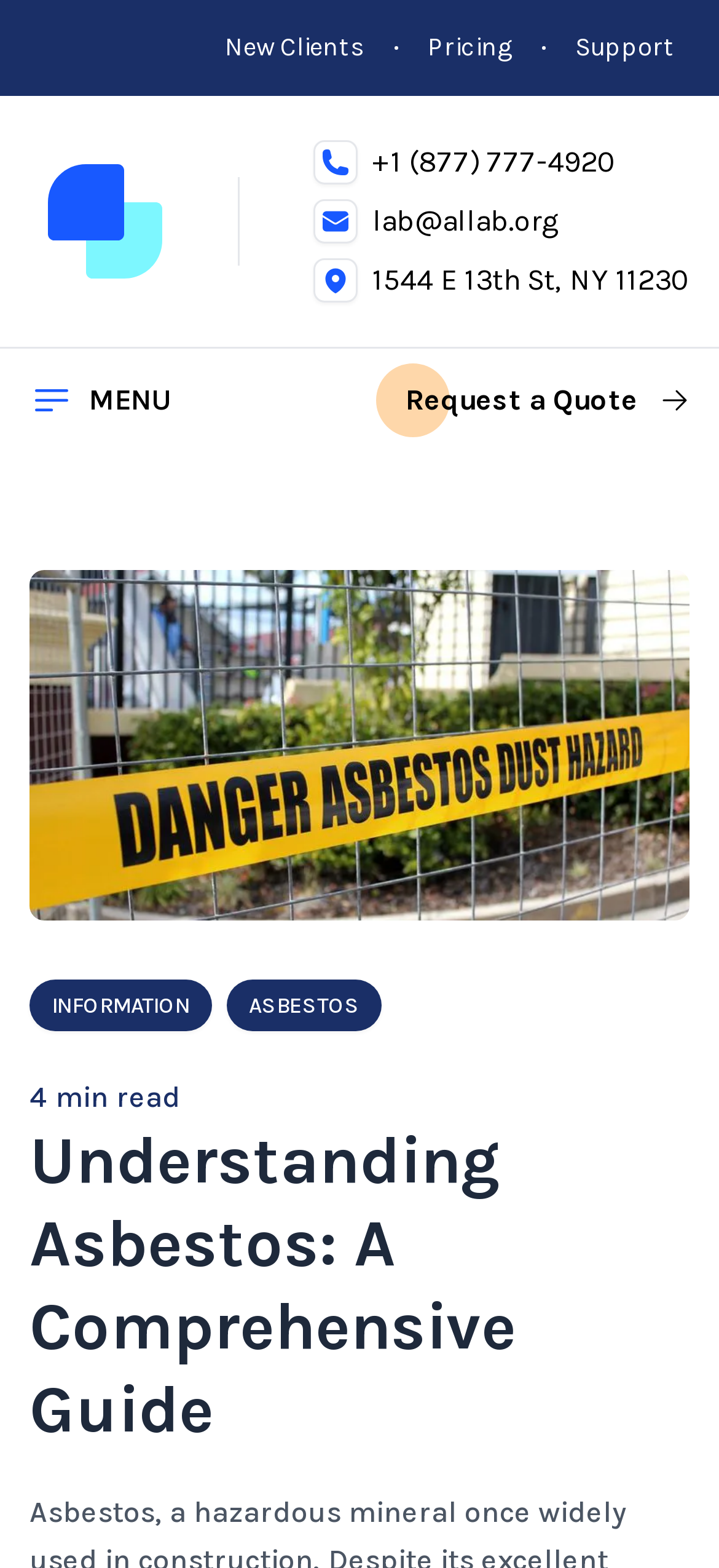Provide a brief response using a word or short phrase to this question:
What is the topic of the article?

Asbestos